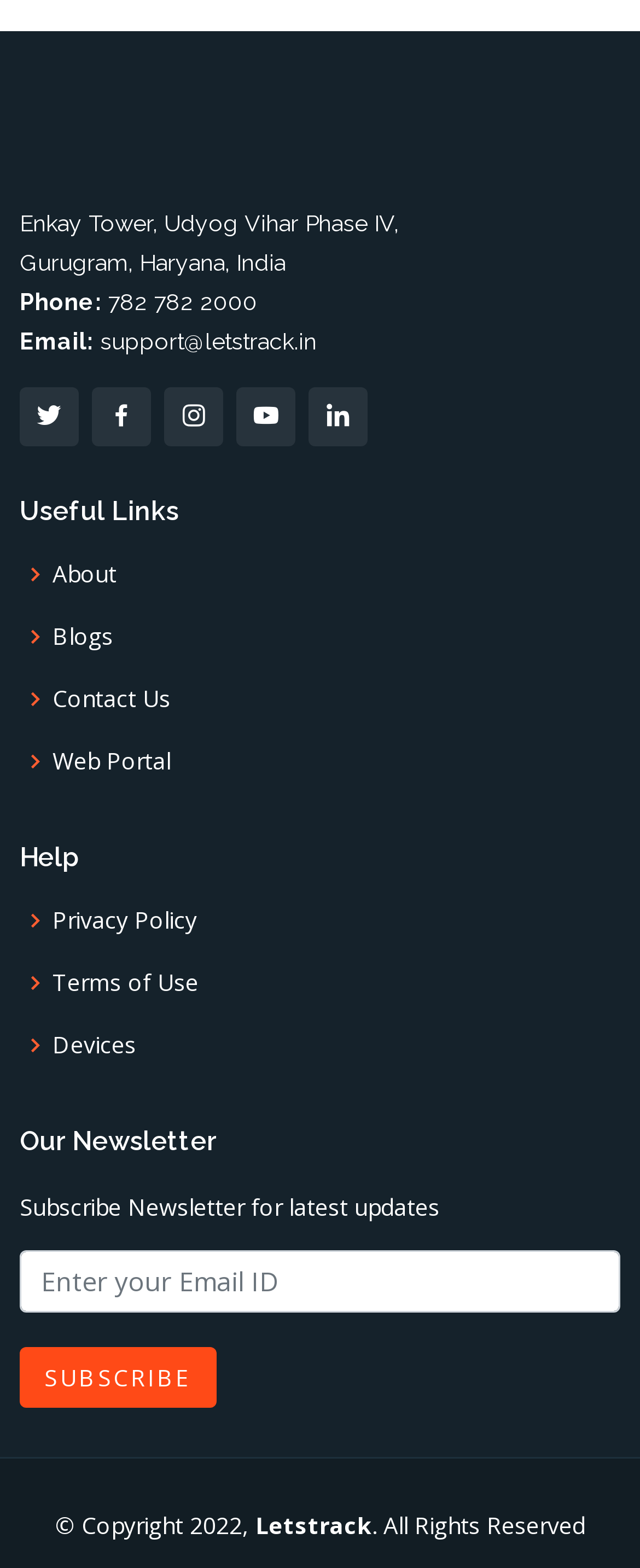What is the address of Letstrack?
Give a detailed and exhaustive answer to the question.

I found the address by looking at the static text elements at the top of the webpage, which provide the location of Letstrack.